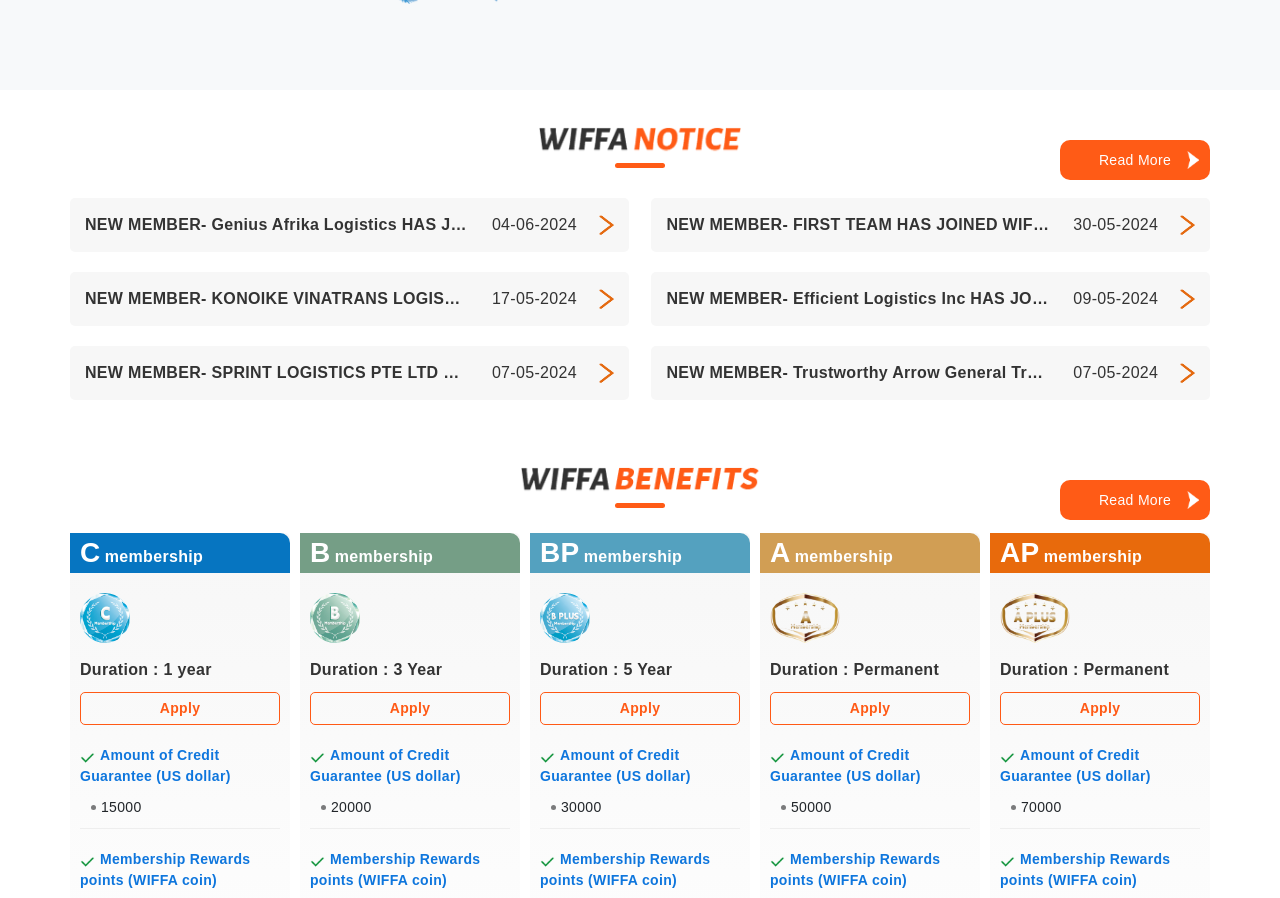Please specify the bounding box coordinates of the region to click in order to perform the following instruction: "Apply for 5-year membership".

[0.484, 0.78, 0.516, 0.797]